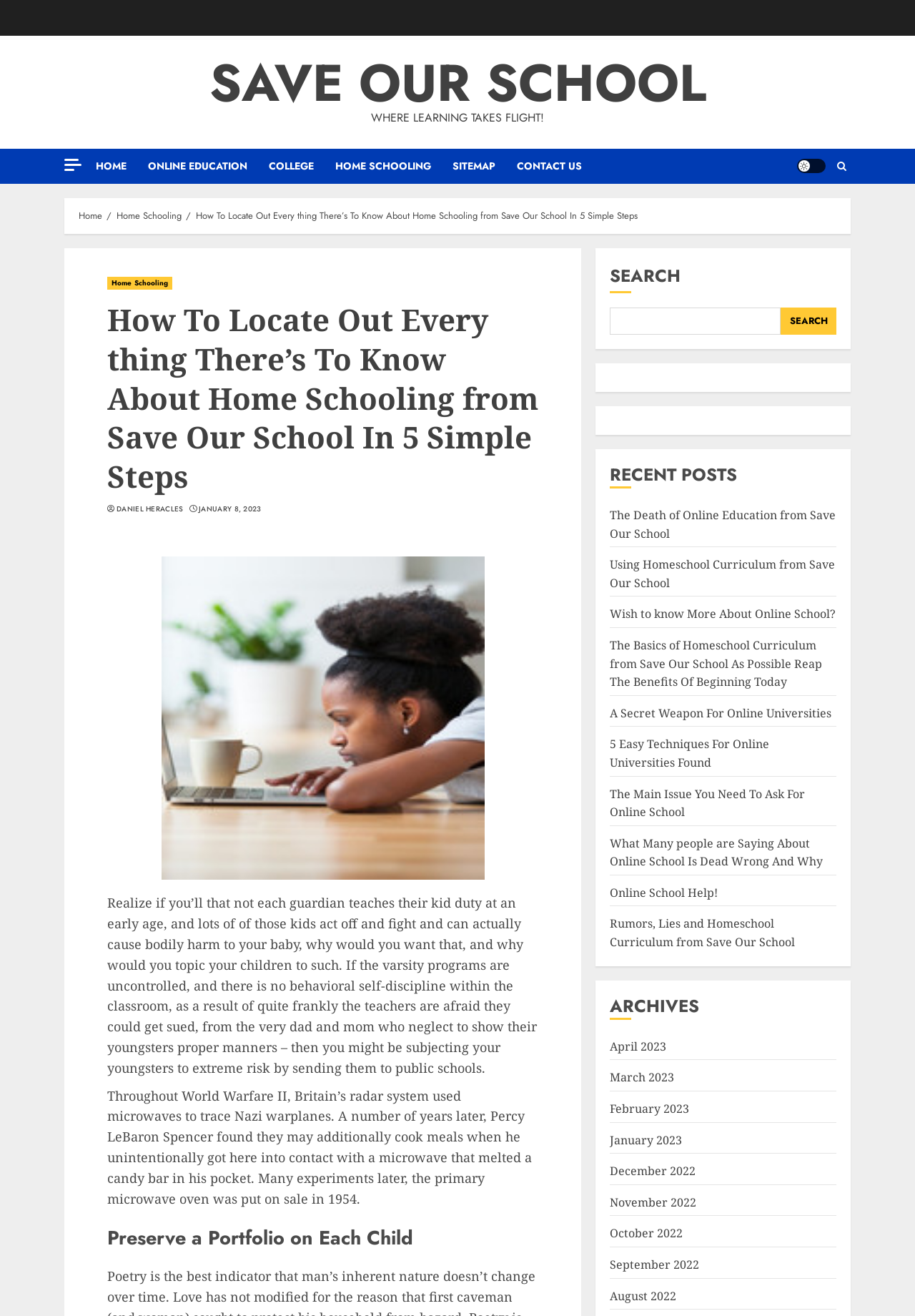Extract the top-level heading from the webpage and provide its text.

How To Locate Out Every thing There’s To Know About Home Schooling from Save Our School In 5 Simple Steps